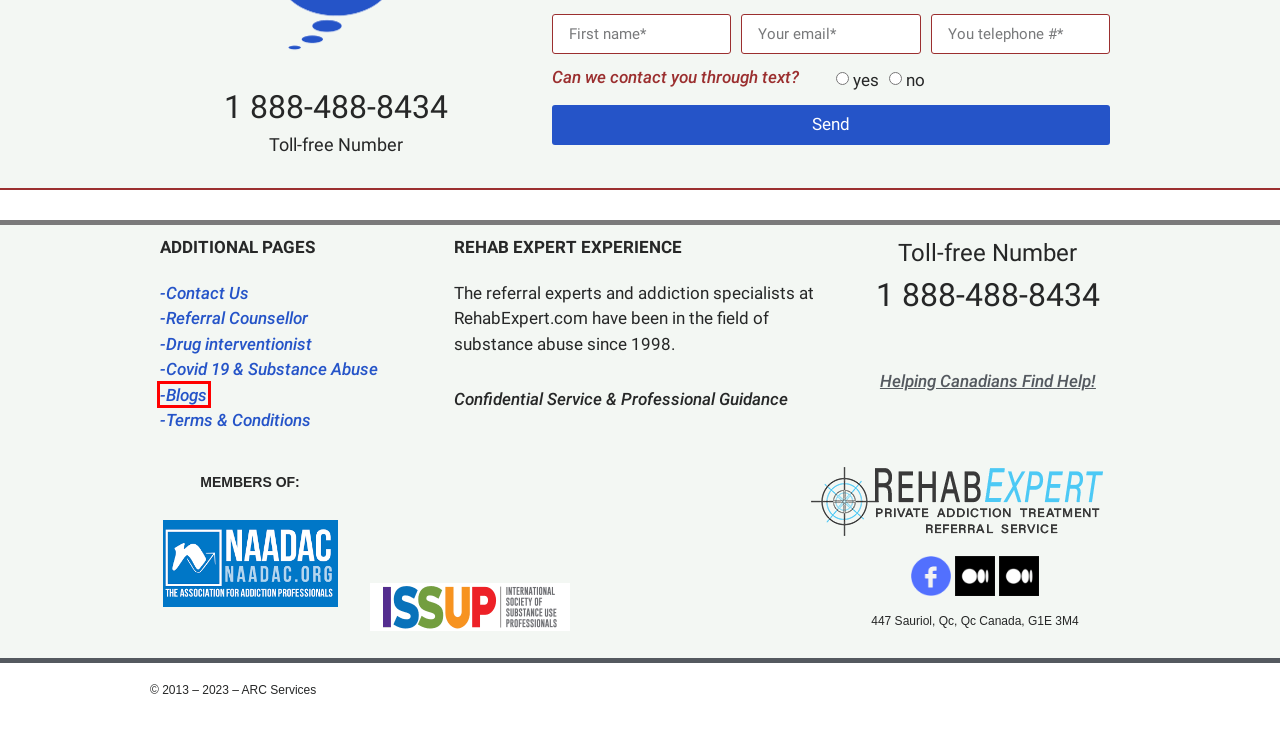Look at the screenshot of a webpage that includes a red bounding box around a UI element. Select the most appropriate webpage description that matches the page seen after clicking the highlighted element. Here are the candidates:
A. Information on Various Street Drugs and Prescription Medication
B. Talking to an Addicted Person -Getting a Person to Understand
C. Professional Addiction Intervention - When to Involve One
D. Drug and Alcohol Treatment Centres Q & A - FAQ - ARC Services
E. Blogs on Addiction & Drug Rehabilitation - Rehab Expert
F. Addiction Referral & Consultation Services – Contact Page
G. What is a Referral Counsellor?
H. COVID-19, The Effect on Substance Abuse in Canada

E